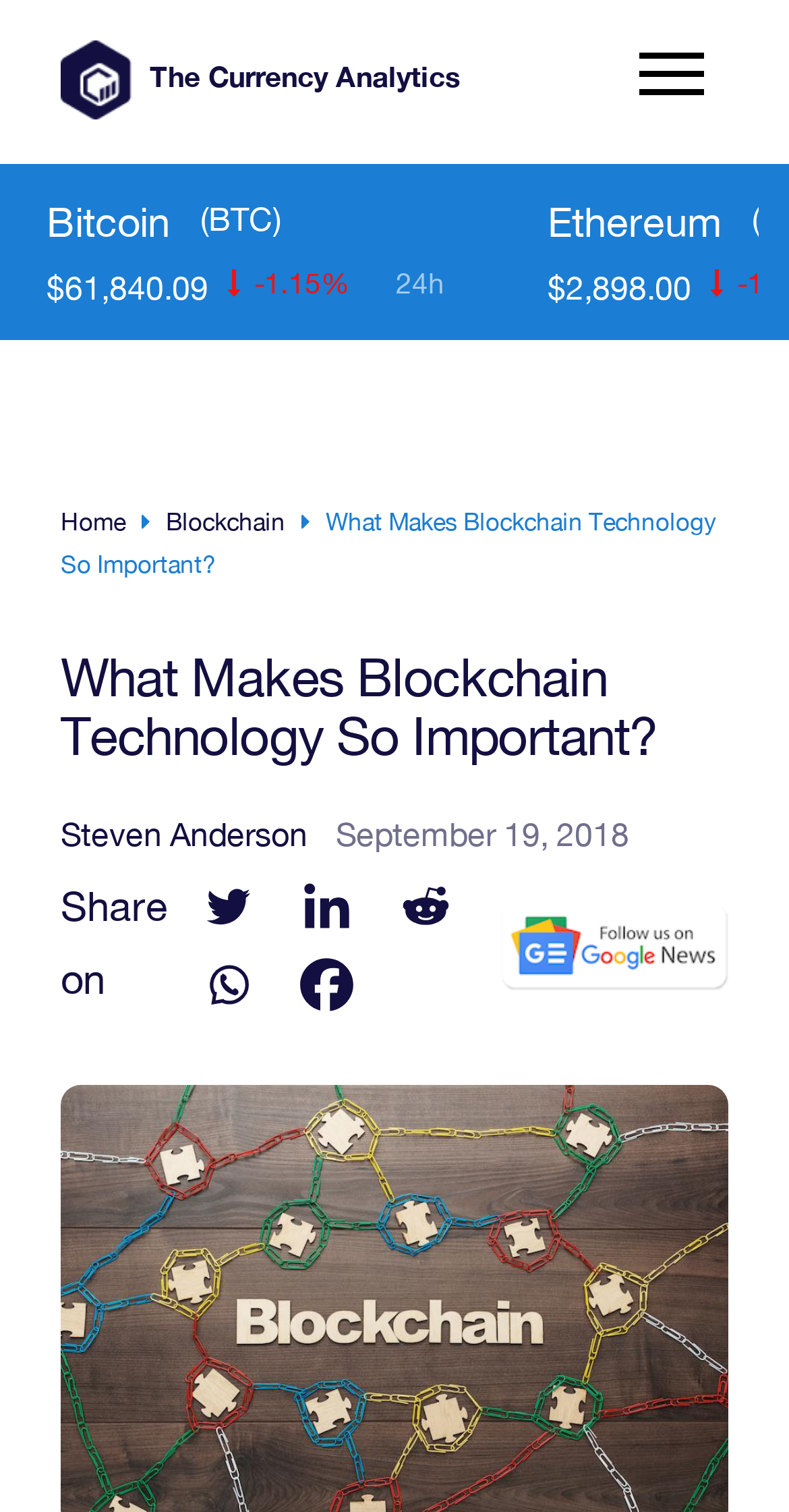Identify the bounding box coordinates of the clickable region required to complete the instruction: "Click on Twitter link". The coordinates should be given as four float numbers within the range of 0 and 1, i.e., [left, top, right, bottom].

[0.244, 0.576, 0.359, 0.622]